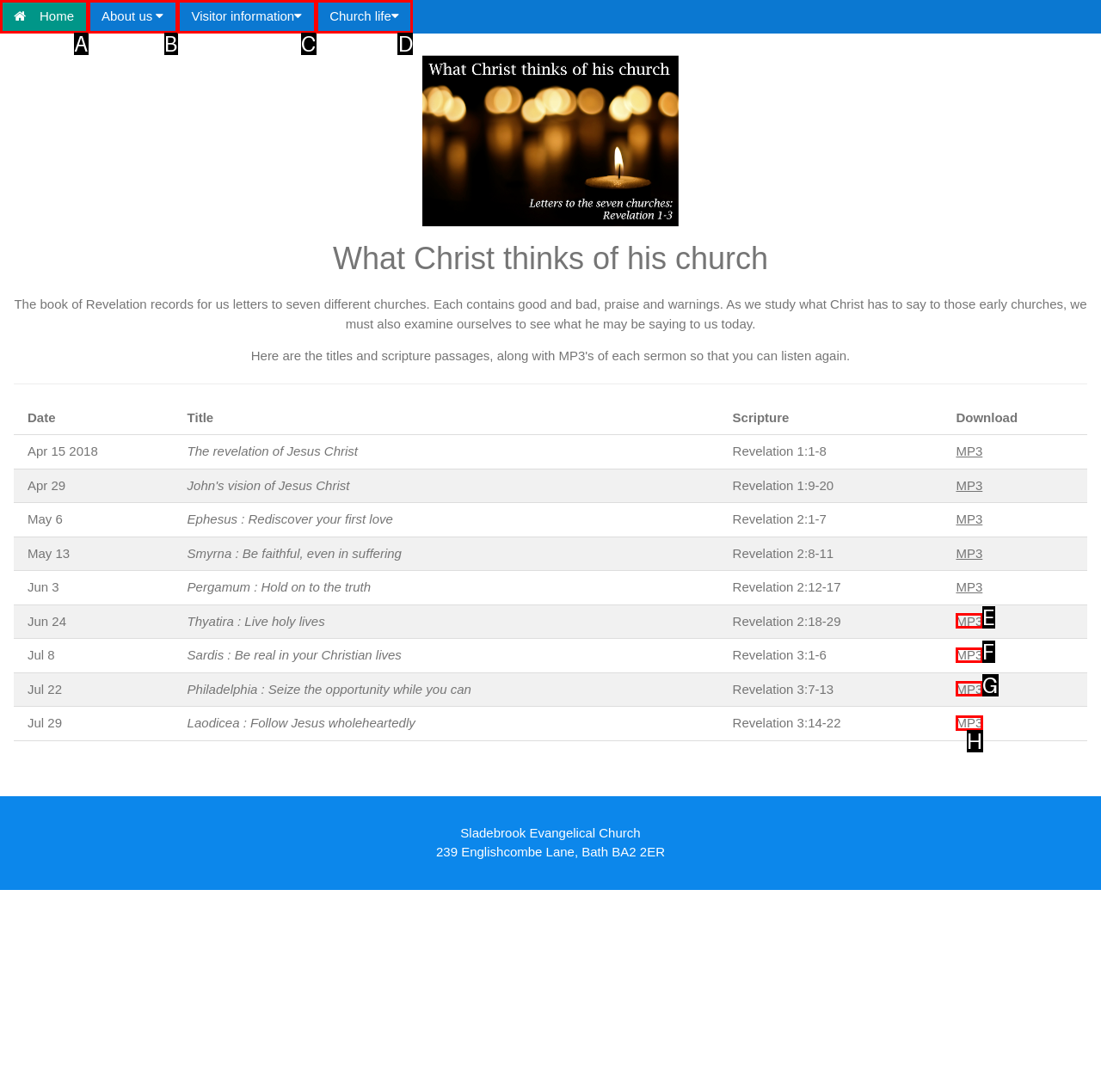From the given choices, which option should you click to complete this task: Click the About us button? Answer with the letter of the correct option.

B